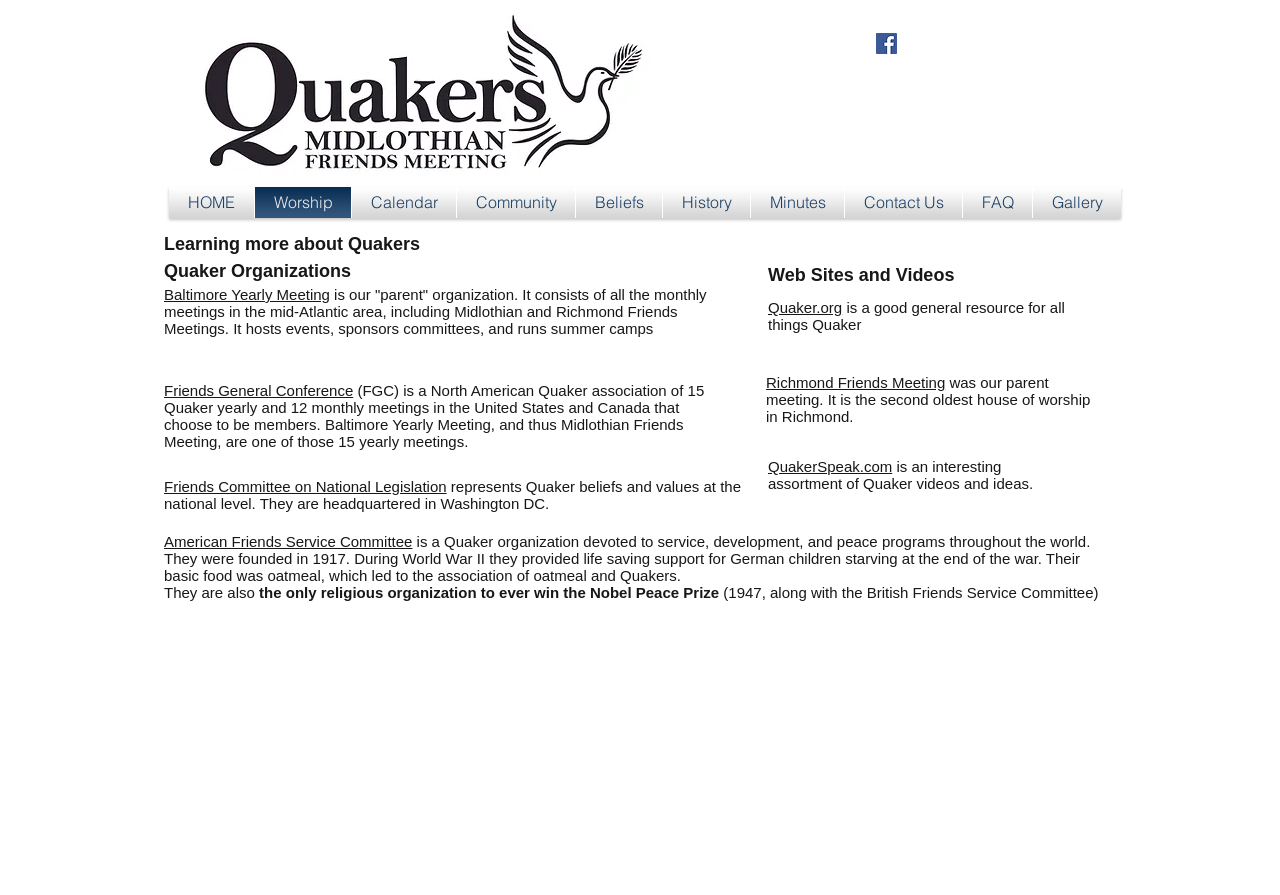Provide an in-depth caption for the elements present on the webpage.

This webpage is about Quakers and Midlothian Friends Meeting (MFM). At the top left, there is an image of a dove, which is likely a symbol of peace. To the right of the image, there is a social bar with a Facebook social icon. Below the image, there is a site search iframe.

The main navigation menu is located at the top center of the page, with links to various sections such as "HOME", "Worship", "Calendar", "Community", "Beliefs", "History", "Minutes", "Contact Us", "FAQ", and "Gallery".

The main content of the page is divided into two sections. The left section has a heading "Learning more about Quakers" and provides information about Quaker organizations. There are links to "Baltimore Yearly Meeting", "Friends General Conference", "Friends Committee on National Legislation", and other organizations, along with descriptive text about each organization.

The right section has a heading "Web Sites and Videos" and provides links to various Quaker-related websites and videos, including "Quaker.org", "Richmond Friends Meeting", "QuakerSpeak.com", and "American Friends Service Committee", along with brief descriptions of each resource.

At the bottom of the page, there is a content information section, but it does not contain any visible content.